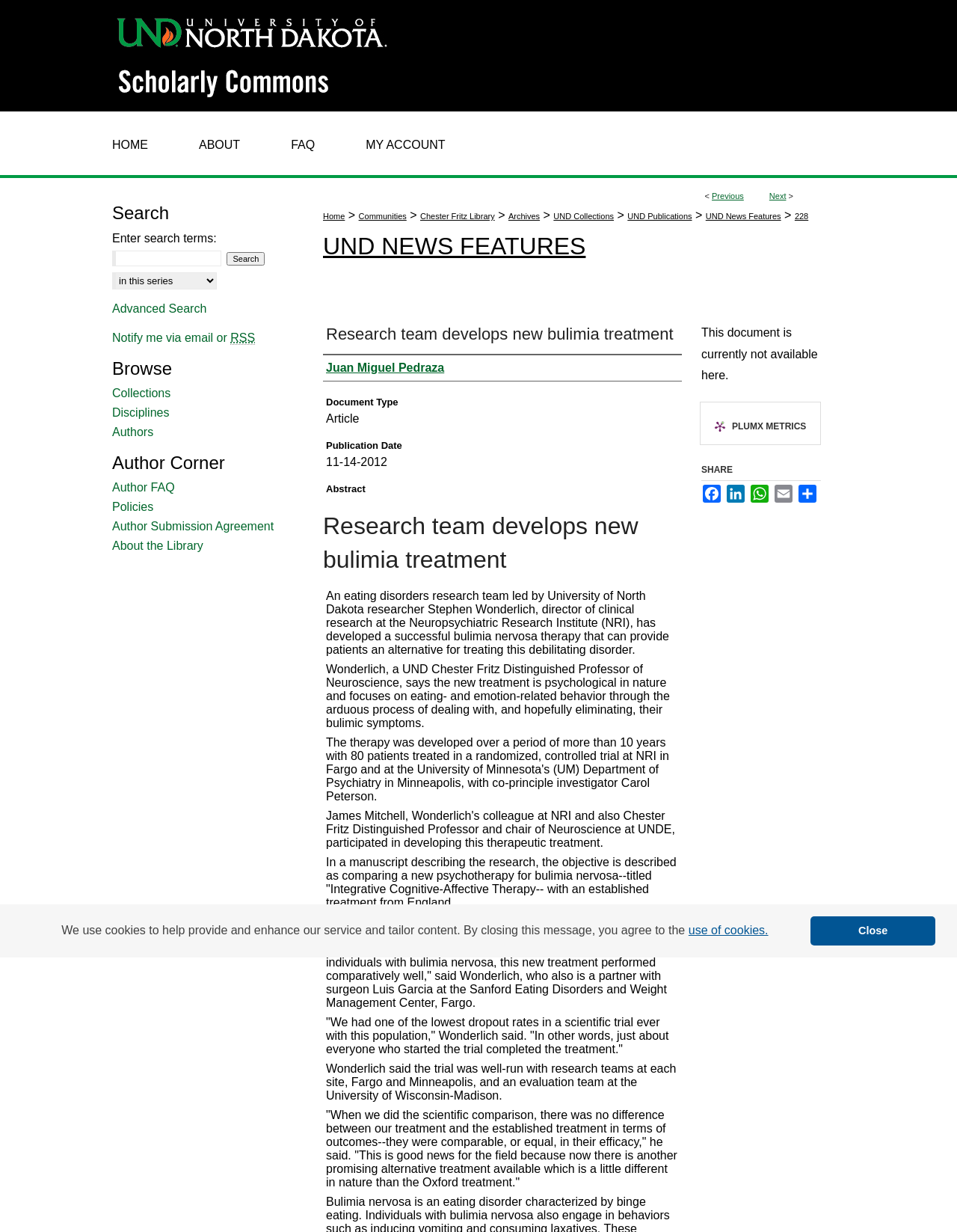Determine the bounding box coordinates for the area you should click to complete the following instruction: "Click the 'PLUMX METRICS' link".

[0.74, 0.335, 0.848, 0.36]